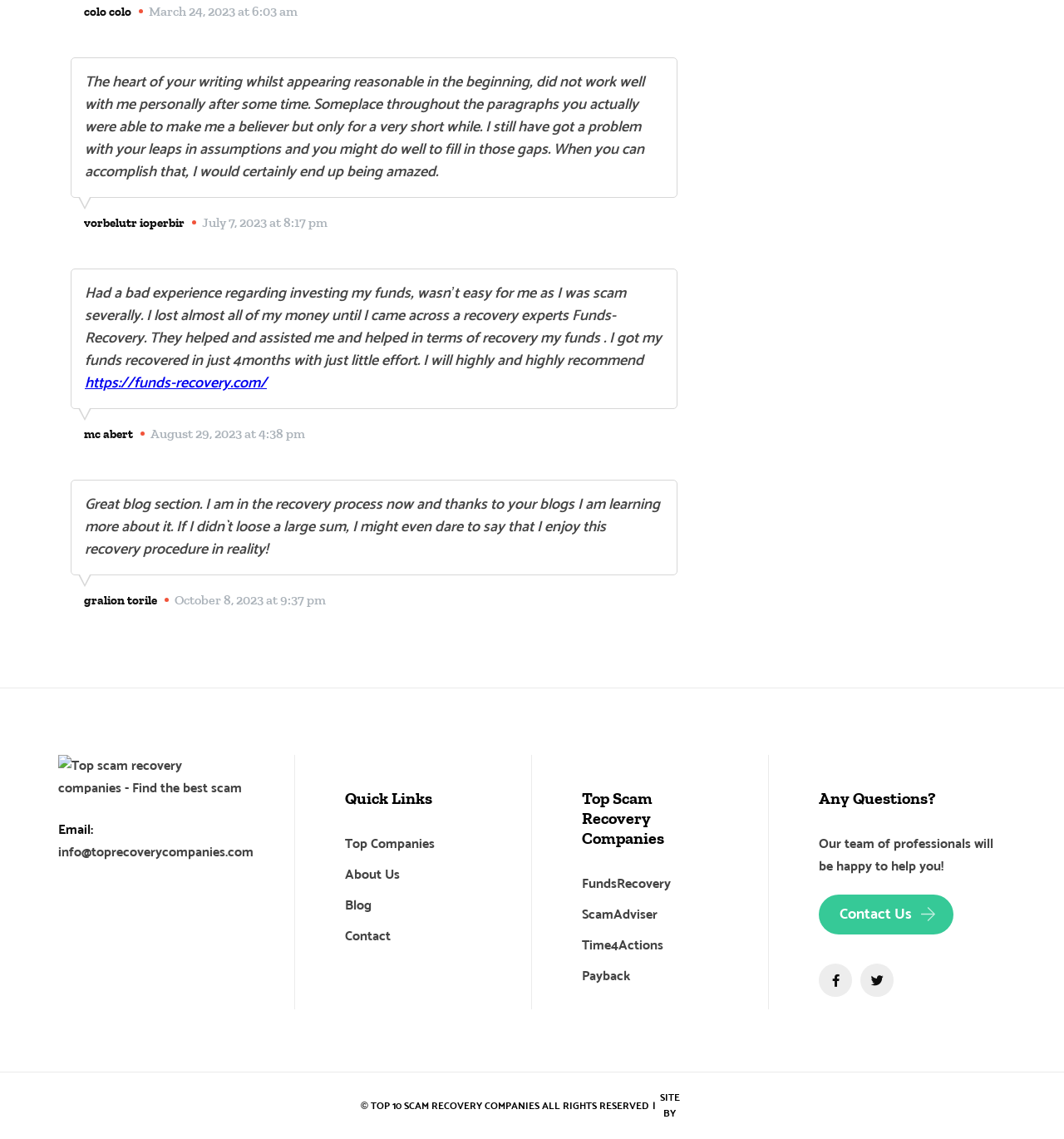Please answer the following question using a single word or phrase: What is the copyright statement?

© TOP 10 SCAM RECOVERY COMPANIES ALL RIGHTS RESERVED